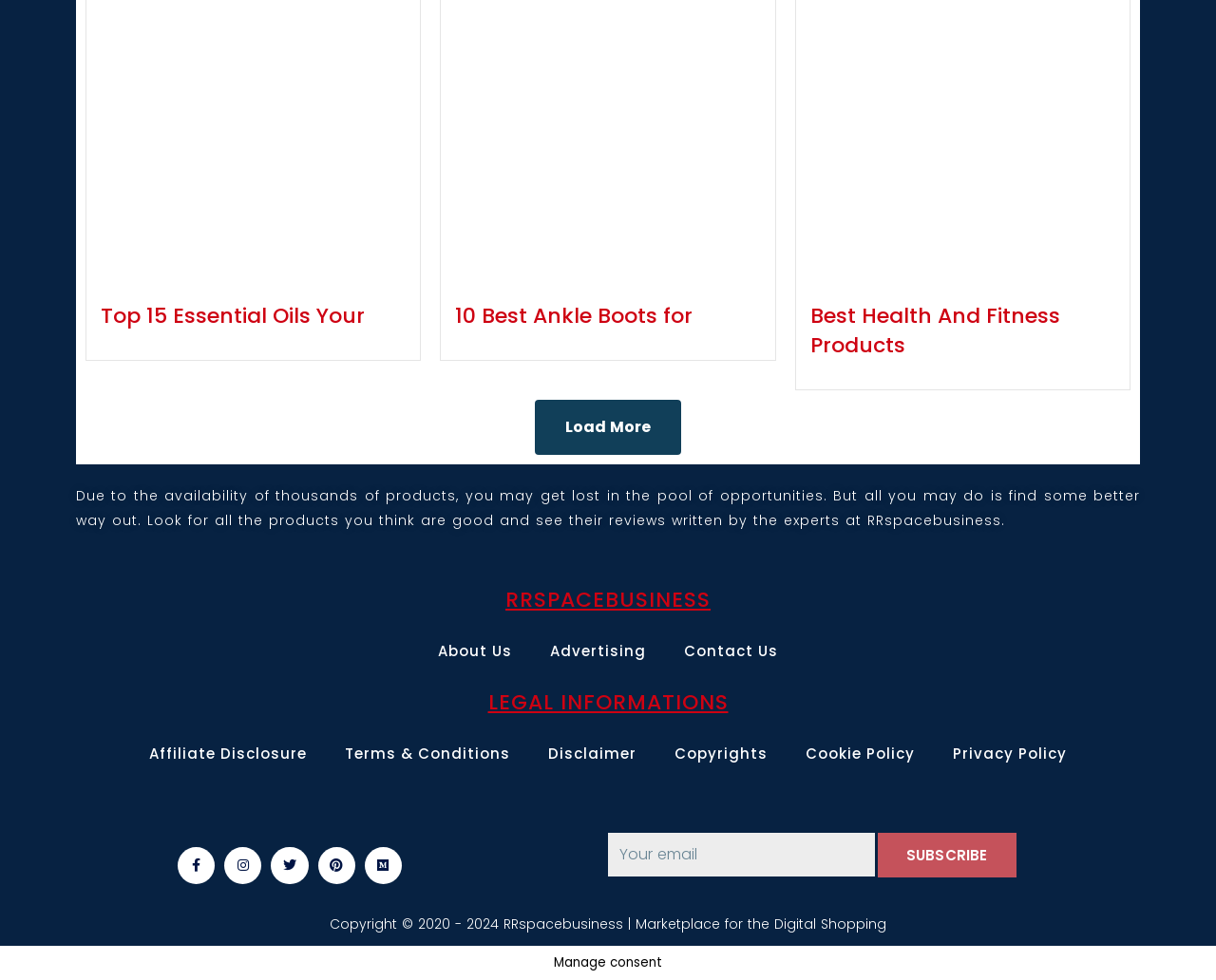Pinpoint the bounding box coordinates for the area that should be clicked to perform the following instruction: "Follow on Facebook".

[0.146, 0.864, 0.177, 0.902]